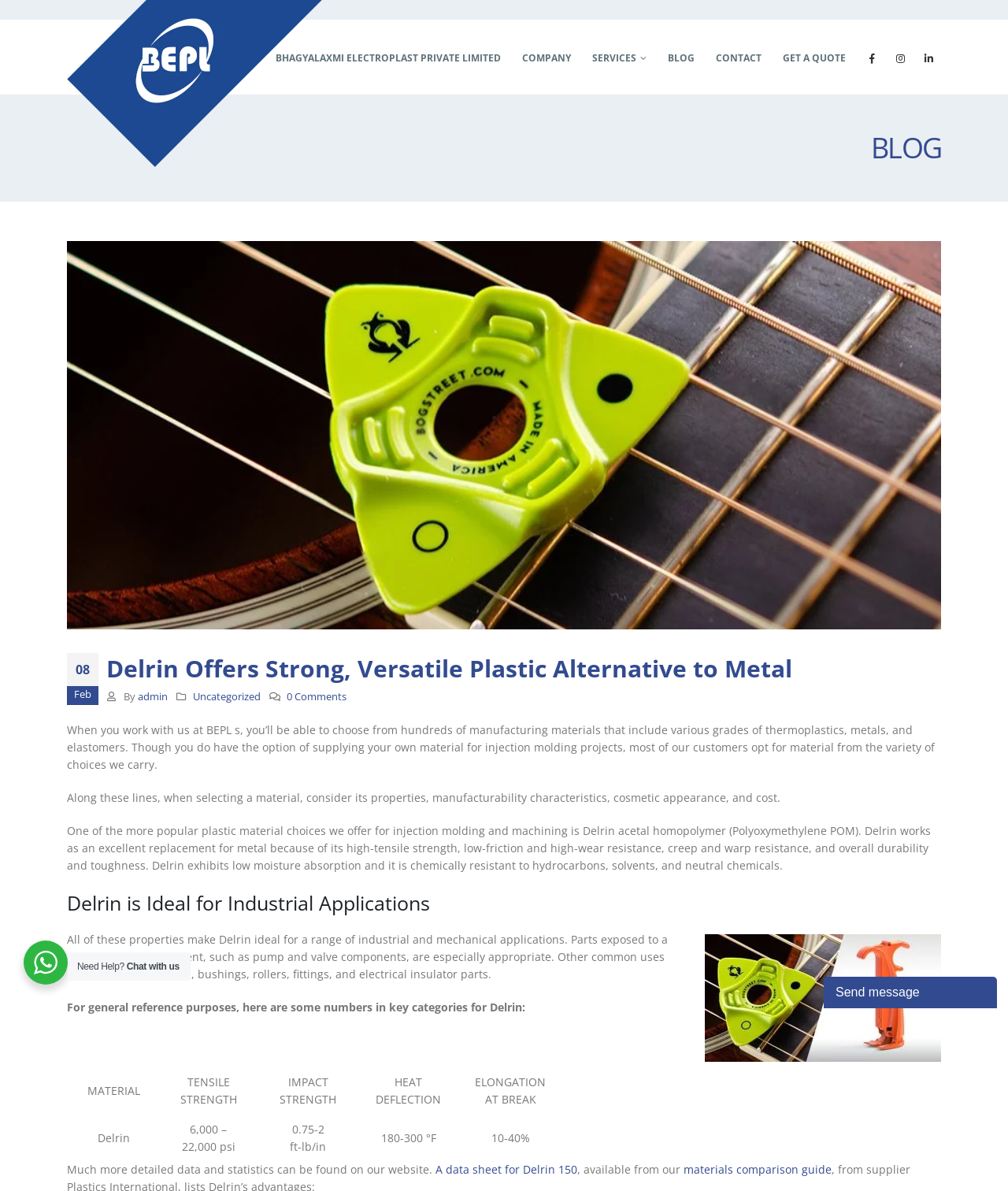Respond with a single word or phrase to the following question:
What is the tensile strength of Delrin?

6,000 – 22,000 psi